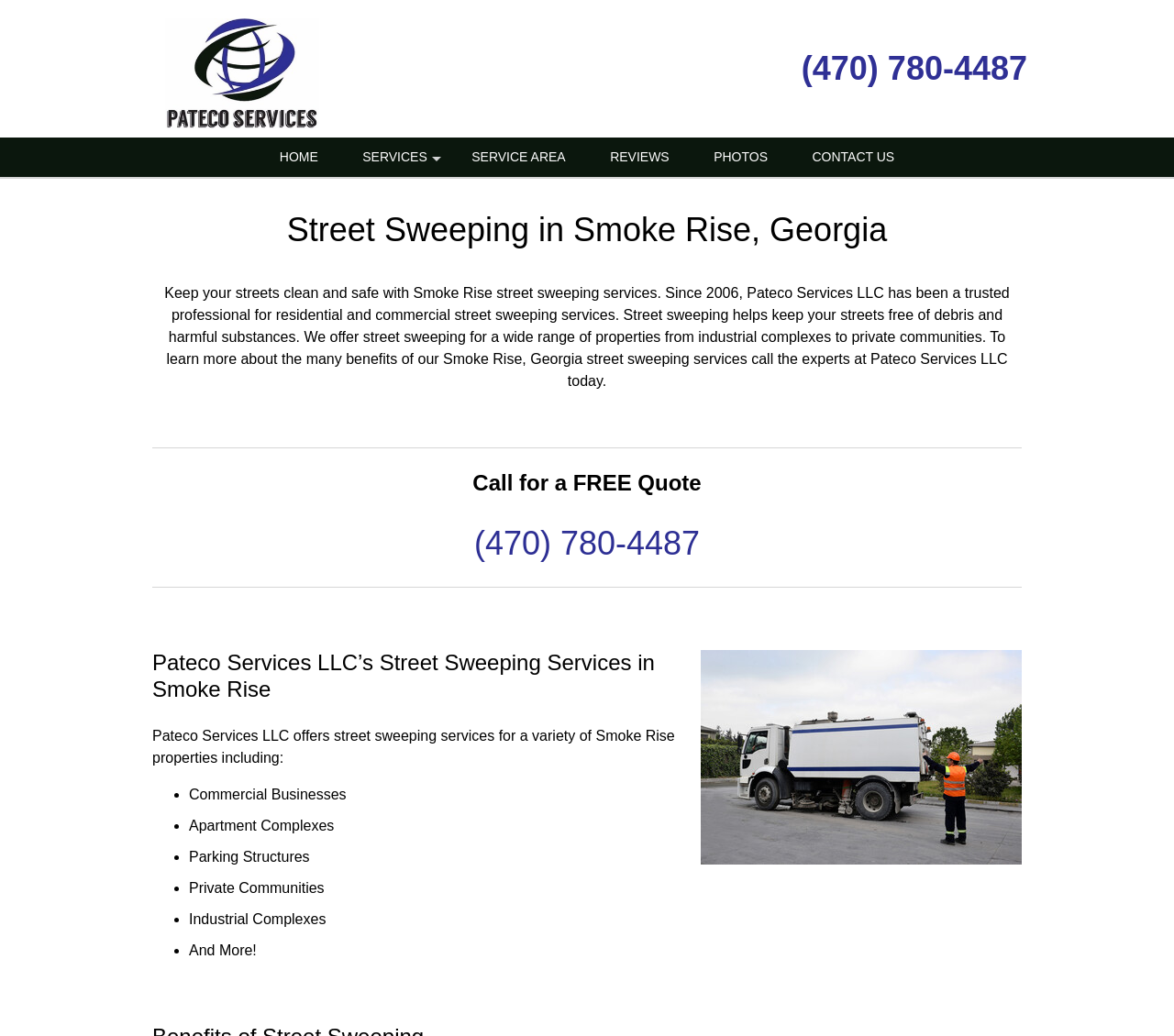Please use the details from the image to answer the following question comprehensively:
What is the phone number to call for street sweeping services?

I found the phone number by looking at the heading element that says '(470) 780-4487' and also by finding the link element with the same text content. This phone number is likely the contact information for Pateco Services LLC, the company that provides street sweeping services.